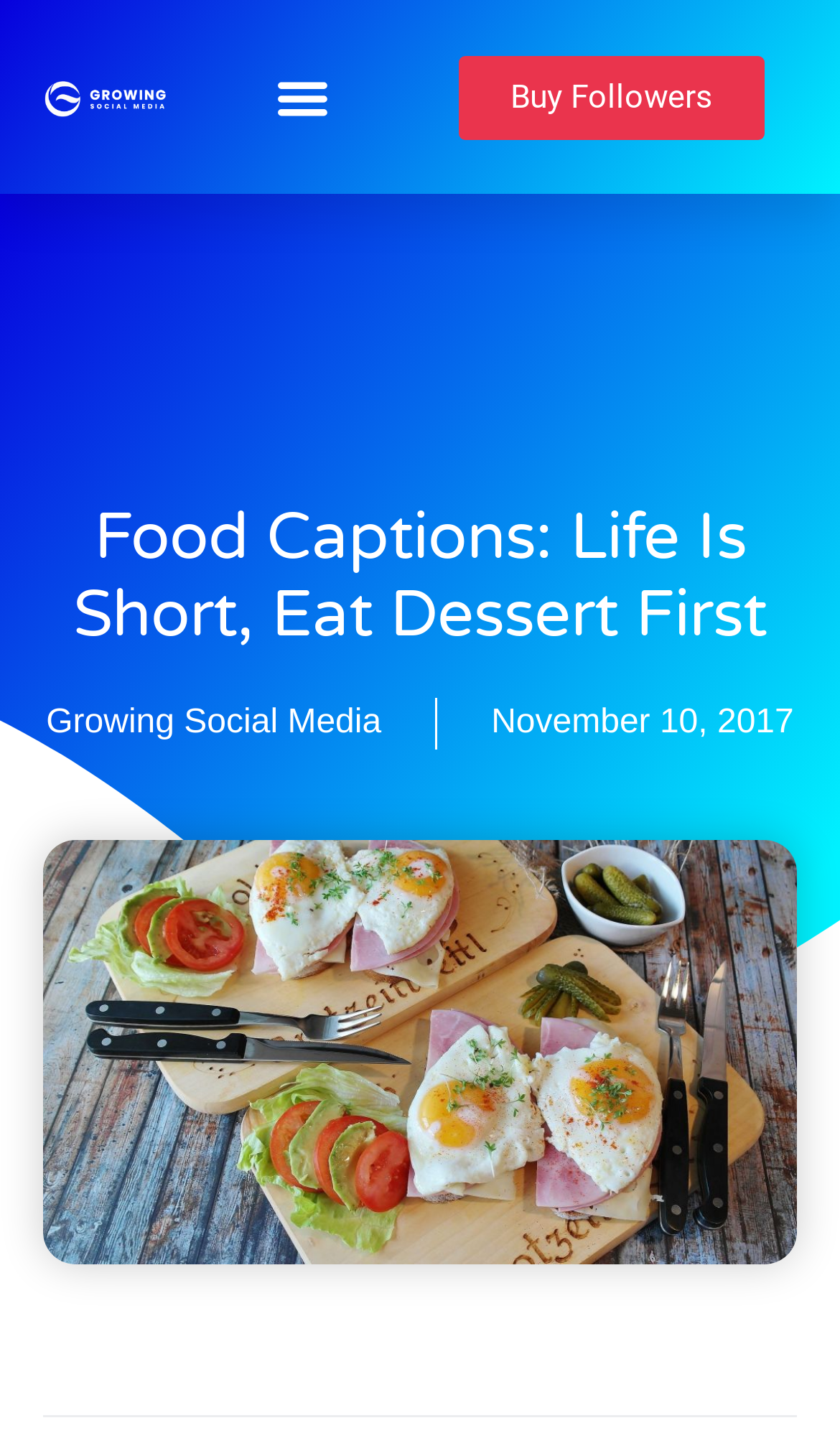Identify and provide the text of the main header on the webpage.

Food Captions: Life Is Short, Eat Dessert First